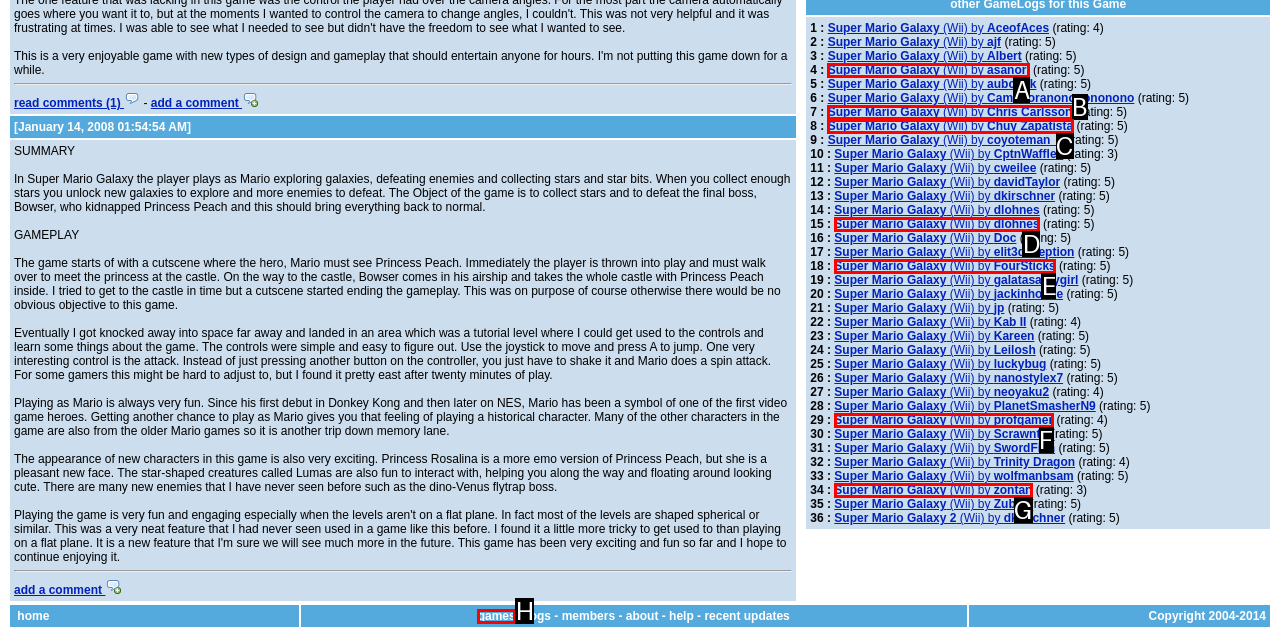Identify the letter of the UI element that fits the description: games
Respond with the letter of the option directly.

H